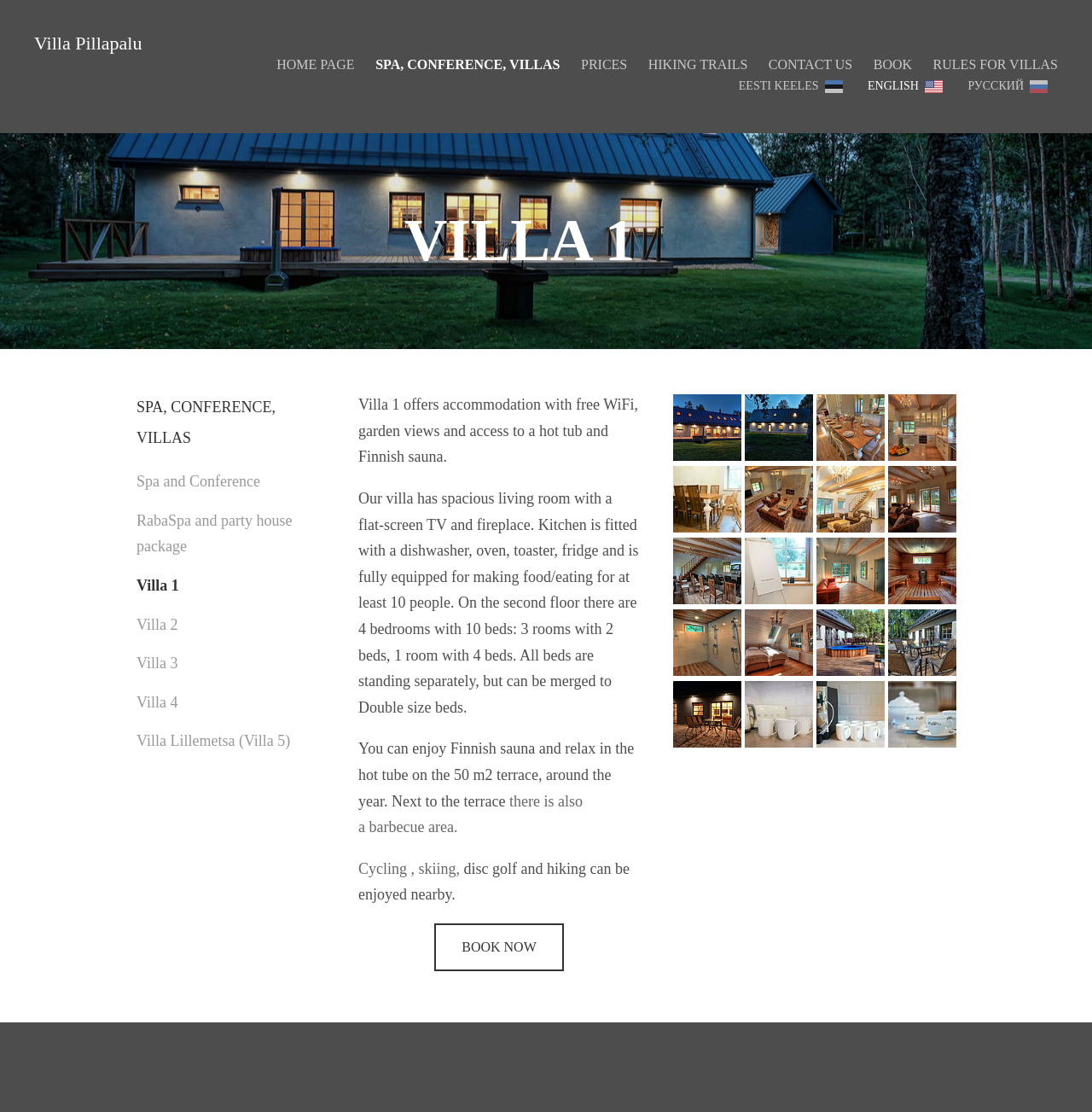Generate a comprehensive description of the webpage content.

The webpage is about Villa 1, a accommodation option at Villa Pillapalu. At the top, there is a navigation menu with links to different pages, including the home page, spa and conference information, prices, hiking trails, contact us, booking, and rules for villas. There are also language options for Estonian, English, and Russian.

Below the navigation menu, there is a heading that reads "VILLA 1" and a section that provides information about the villa. This section is divided into two parts: a header with a link to "SPA, CONFERENCE, VILLAS" and a list of links to different villas, including Villa 1, Villa 2, Villa 3, Villa 4, and Villa Lillemetsa (Villa 5).

The main content of the page is a description of Villa 1, which offers accommodation with free WiFi, garden views, and access to a hot tub and Finnish sauna. The villa has a spacious living room with a flat-screen TV and fireplace, a fully equipped kitchen, and four bedrooms with 10 beds. Guests can also enjoy the Finnish sauna and relax in the hot tub on the 50m2 terrace, which also has a barbecue area.

There are several images on the page, arranged in a grid-like pattern, which appear to be photos of the villa and its amenities.

At the bottom of the page, there is a call-to-action link to "BOOK NOW".